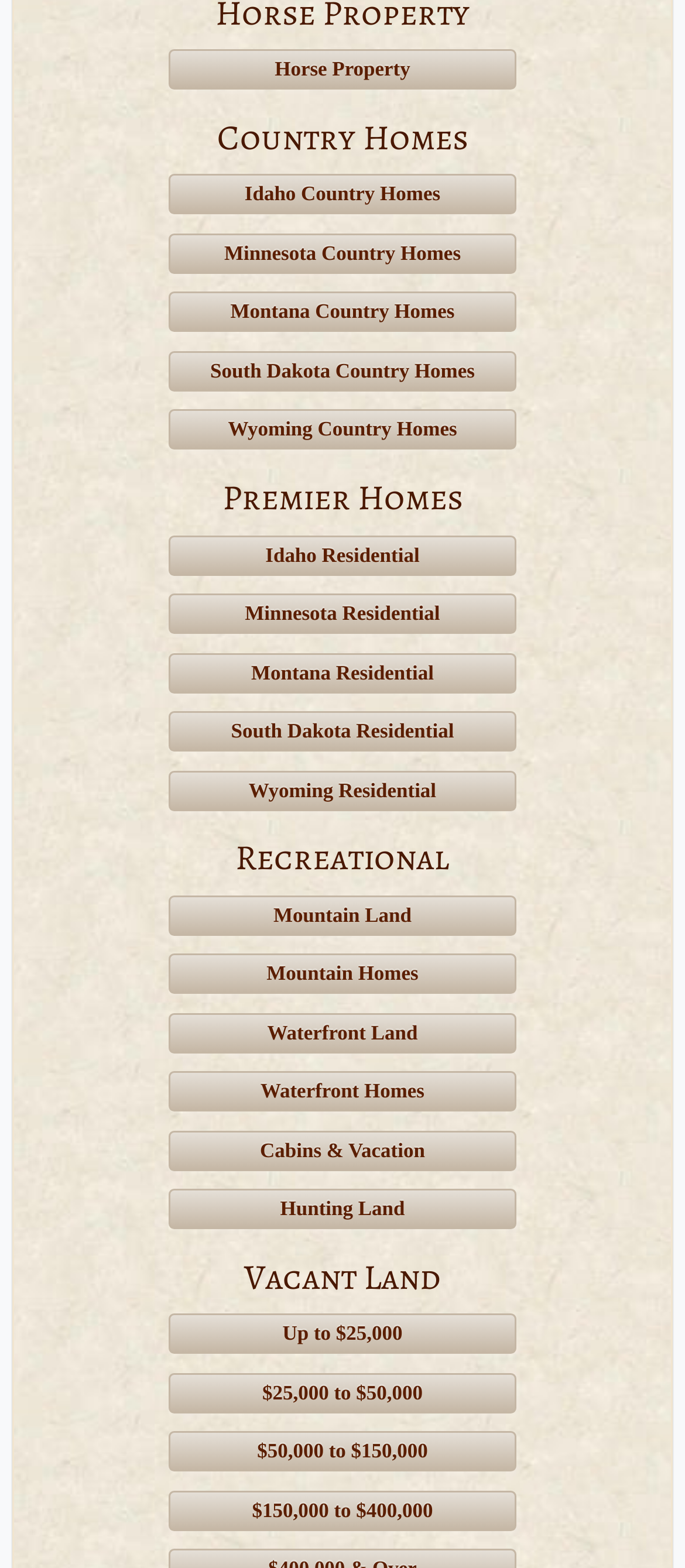How many categories of properties are there?
Carefully analyze the image and provide a thorough answer to the question.

I counted the number of categories of properties, and there are 3 categories: 'Country Homes', 'Premier Homes', and 'Recreational'.